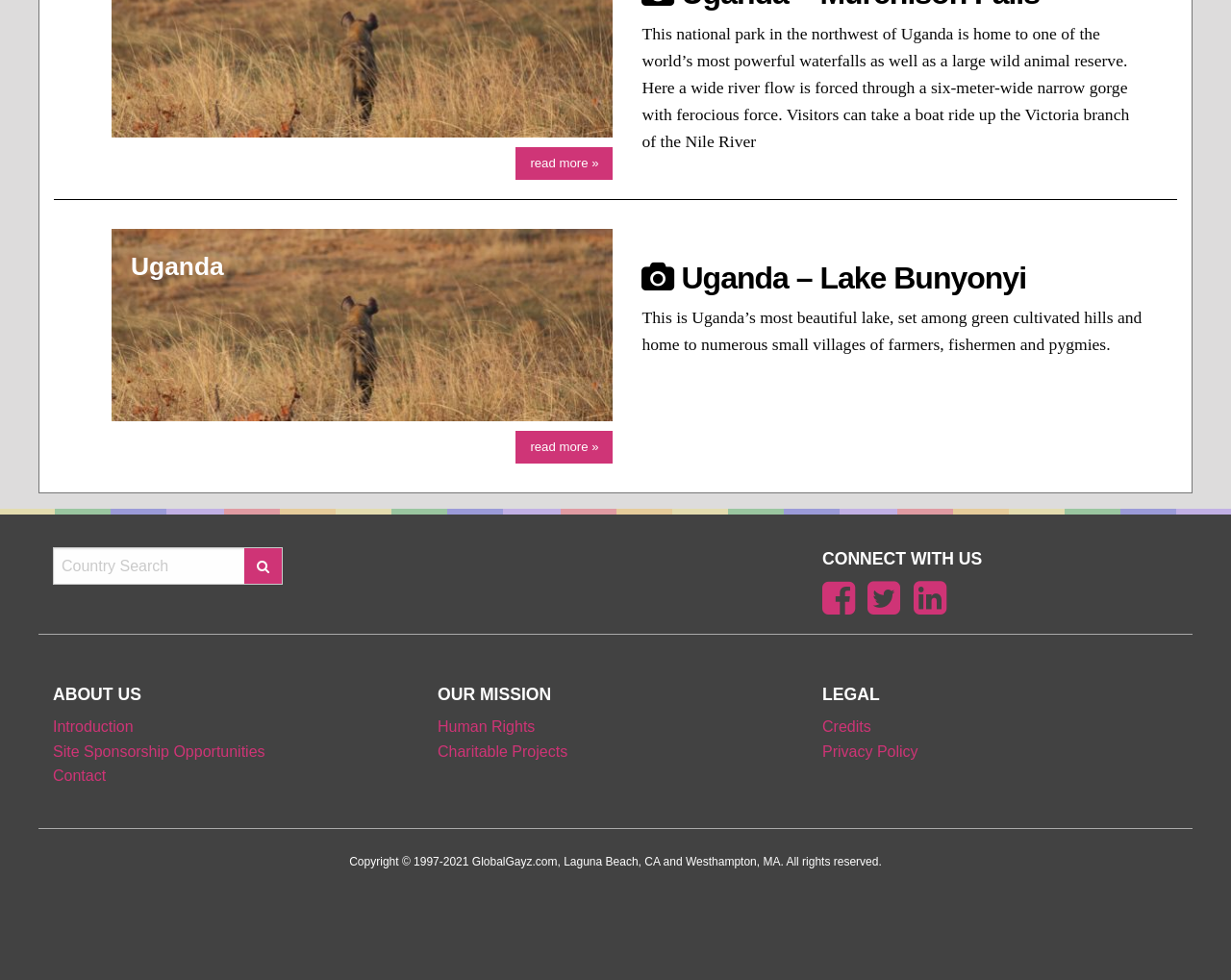Bounding box coordinates are specified in the format (top-left x, top-left y, bottom-right x, bottom-right y). All values are floating point numbers bounded between 0 and 1. Please provide the bounding box coordinate of the region this sentence describes: Uganda – Lake Bunyonyi

[0.521, 0.266, 0.834, 0.301]